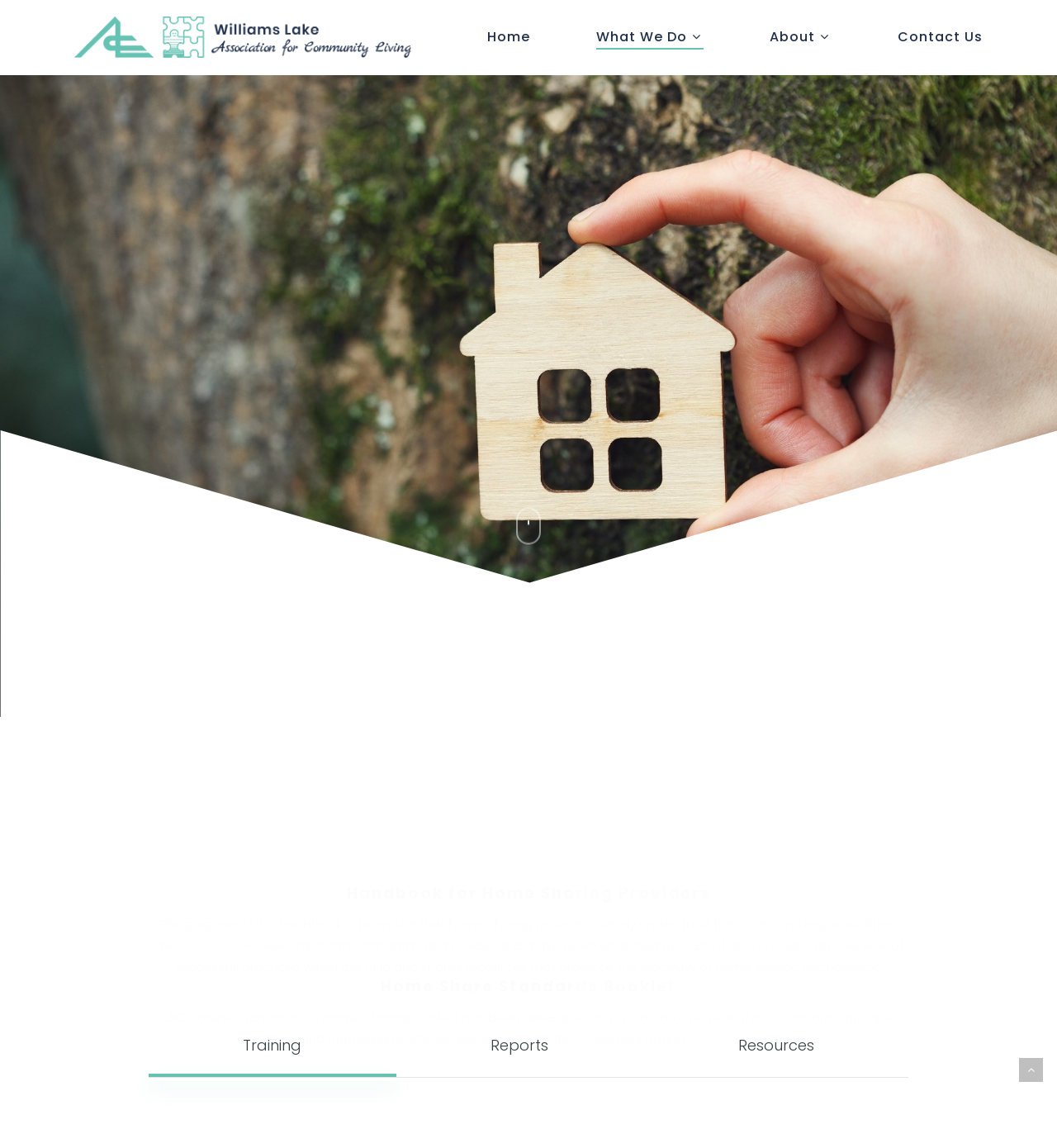Determine the bounding box coordinates for the clickable element to execute this instruction: "Learn More about Home Share Standards Booklet". Provide the coordinates as four float numbers between 0 and 1, i.e., [left, top, right, bottom].

[0.653, 0.832, 0.716, 0.847]